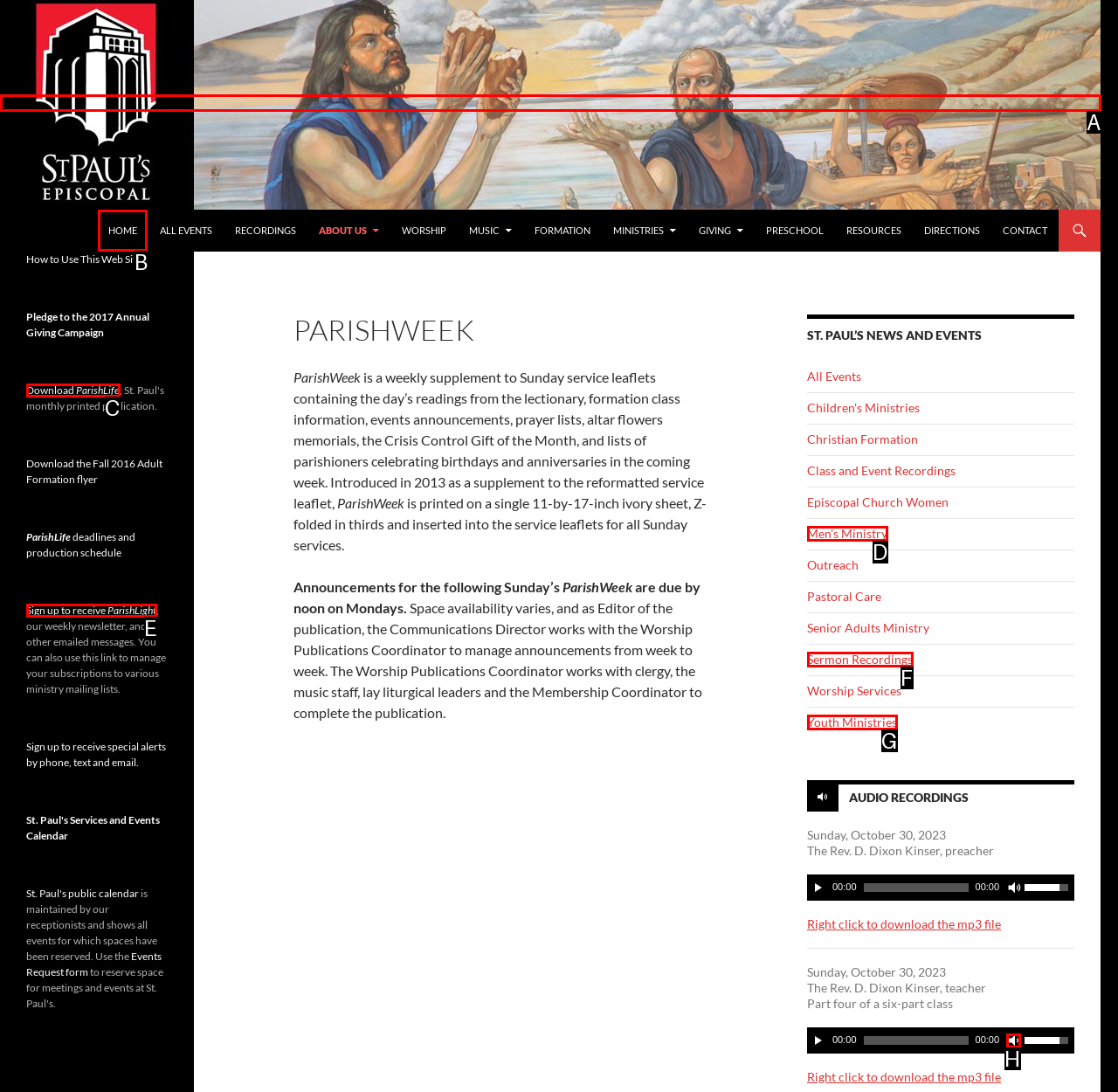Given the instruction: Go to the home page, which HTML element should you click on?
Answer with the letter that corresponds to the correct option from the choices available.

B